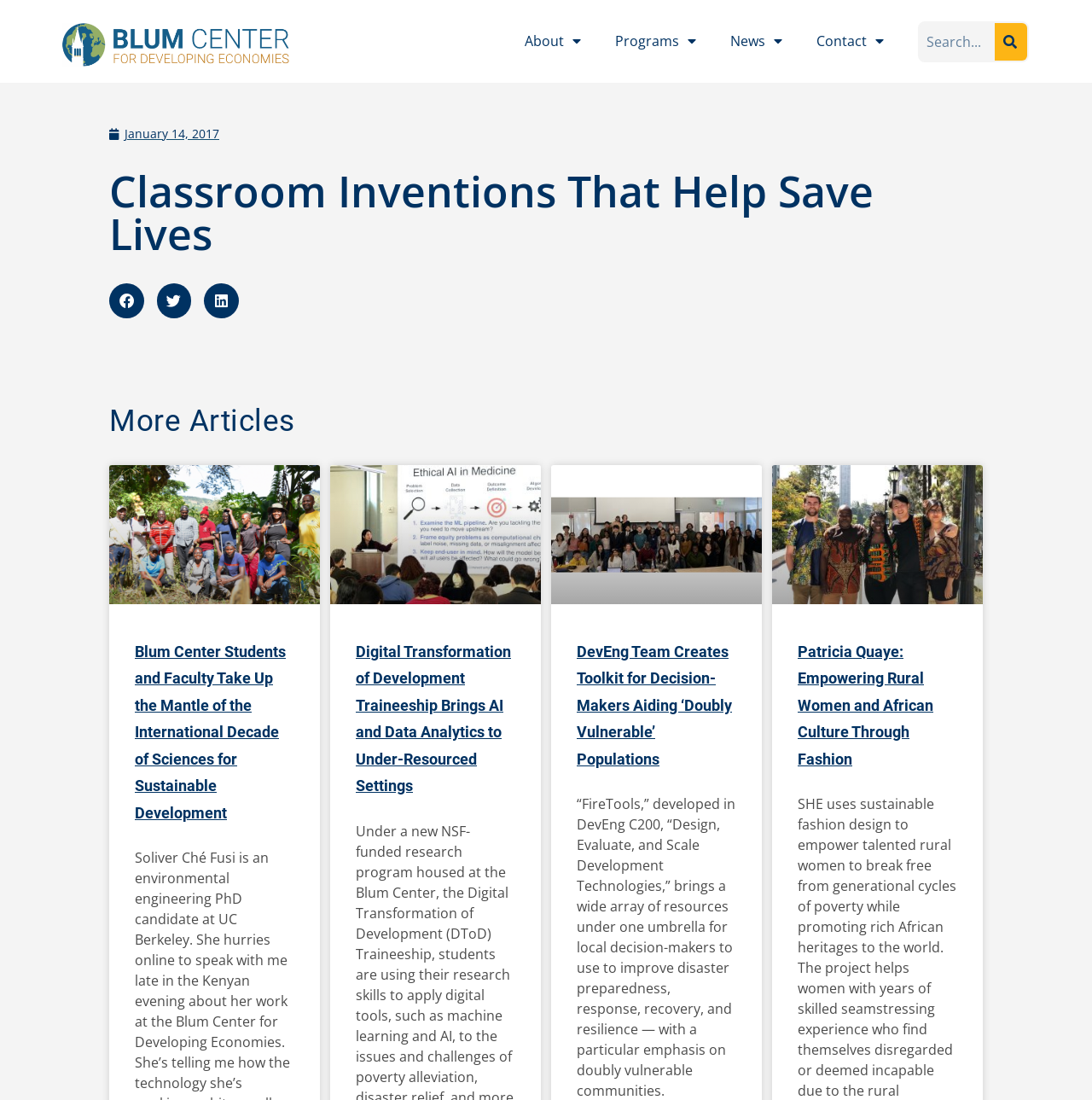Can you determine the bounding box coordinates of the area that needs to be clicked to fulfill the following instruction: "Search for something"?

[0.841, 0.019, 0.942, 0.056]